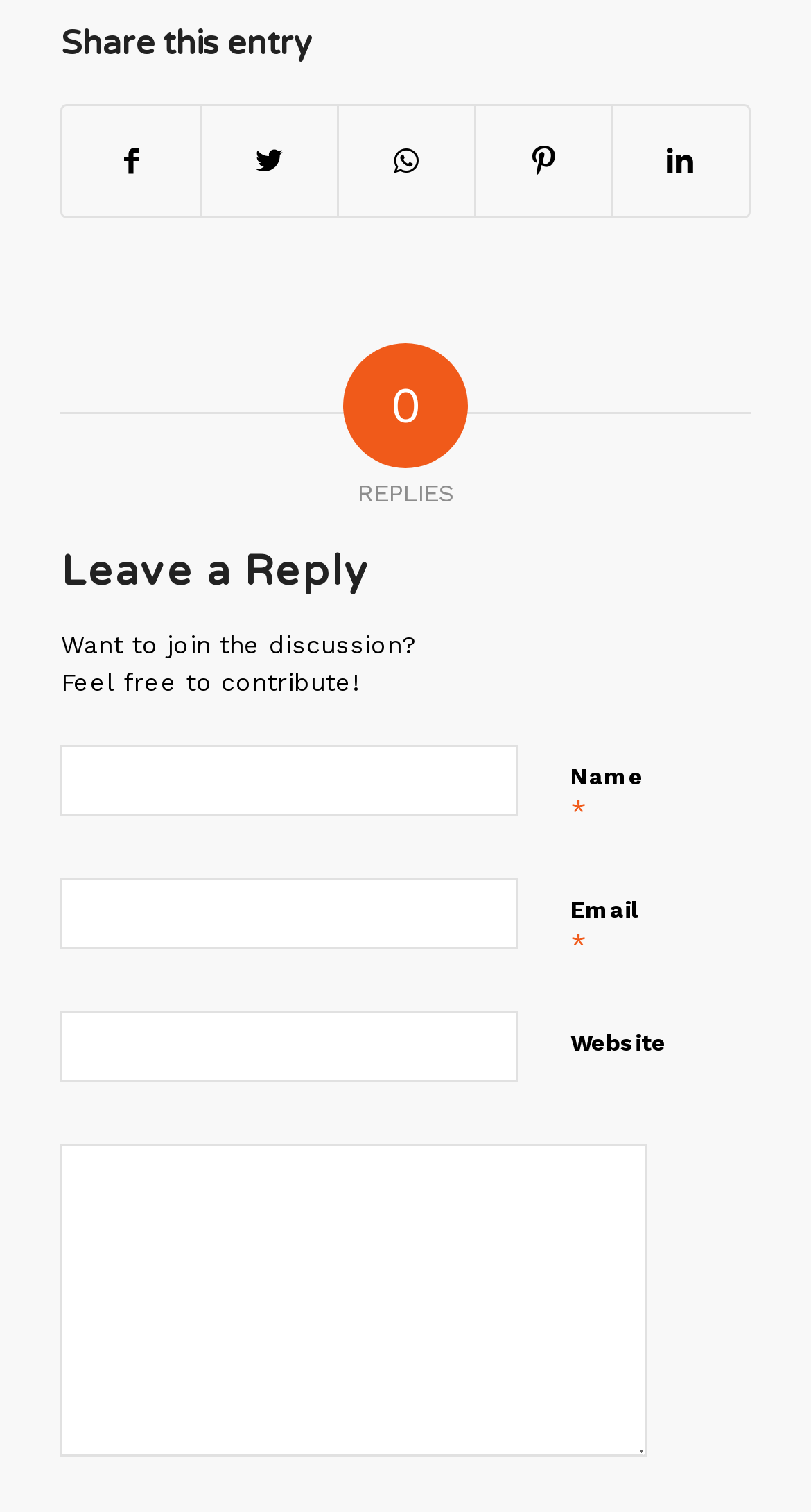Locate the bounding box coordinates of the UI element described by: "Share on LinkedIn". The bounding box coordinates should consist of four float numbers between 0 and 1, i.e., [left, top, right, bottom].

[0.756, 0.07, 0.922, 0.143]